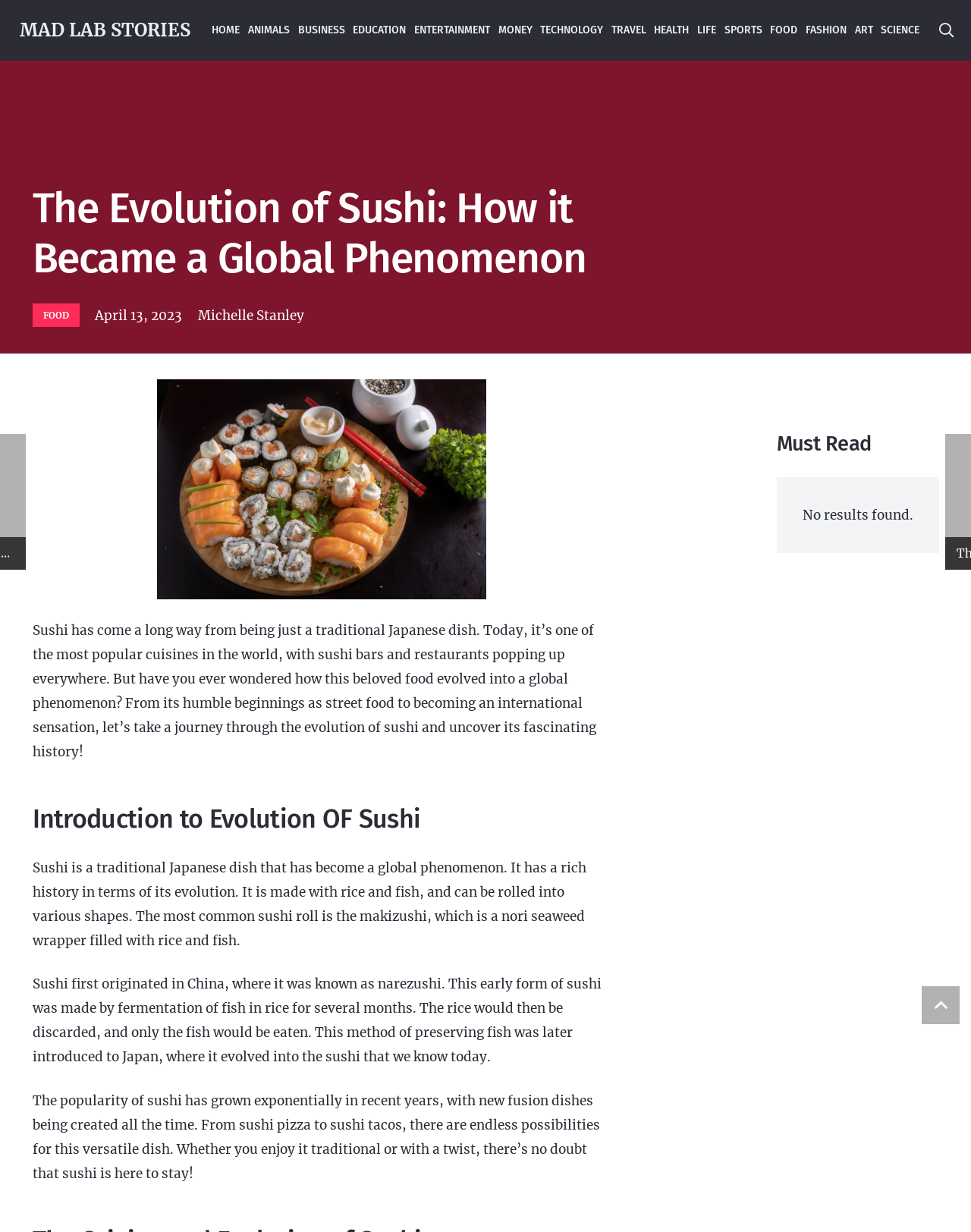Please mark the bounding box coordinates of the area that should be clicked to carry out the instruction: "Click on the 'FOOD' link".

[0.789, 0.0, 0.825, 0.049]